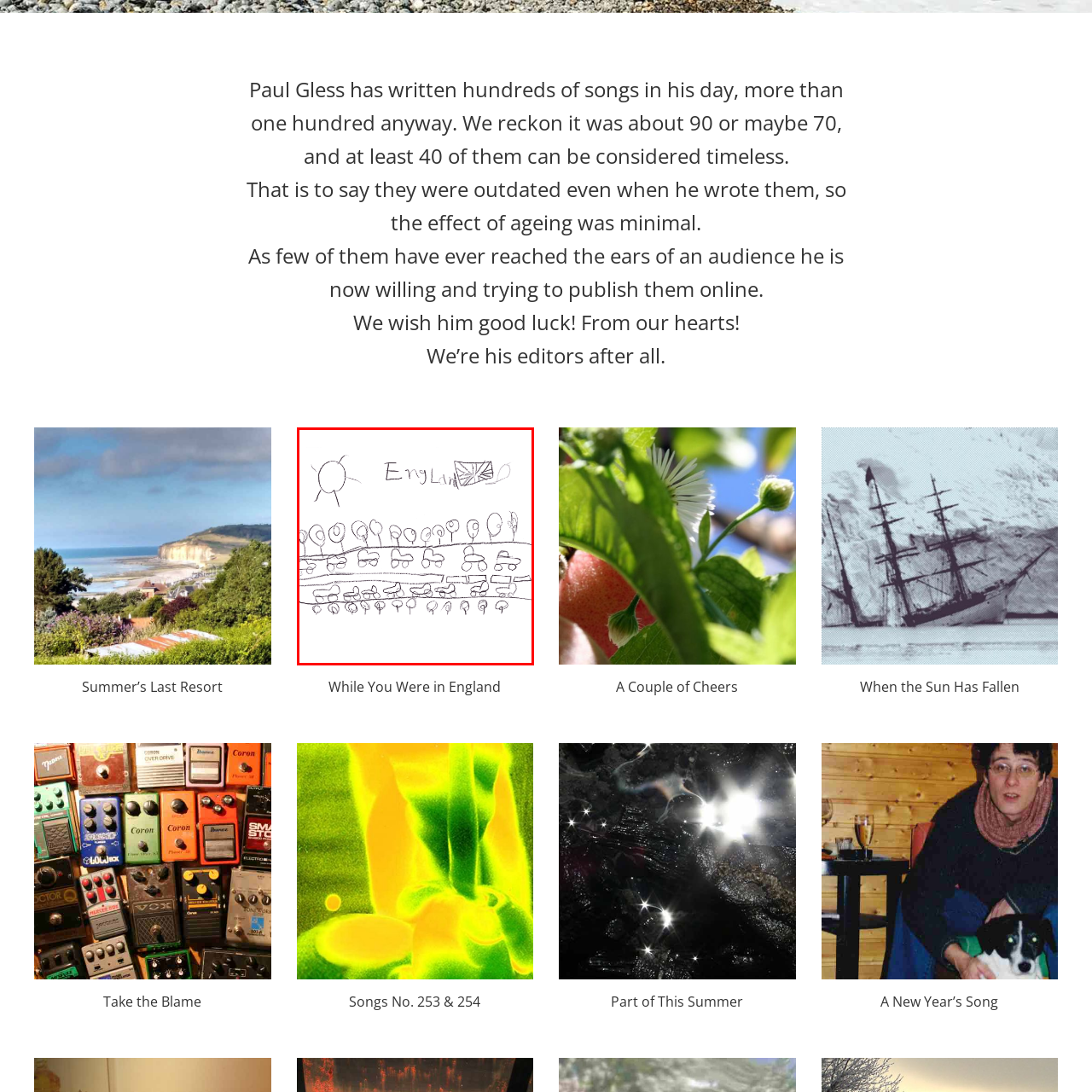Describe the contents of the image that is surrounded by the red box in a detailed manner.

The image depicts a charming and imaginative drawing titled "In England cars behave differently." It showcases a sunny landscape characterized by whimsical trees and a whimsical assortment of cars lined up on a winding road. Above the scene, the word "England" is playfully inscribed, accompanied by a simple representation of the Union Jack, symbolizing the country. This artwork beautifully captures a child's perspective on English scenery, merging creativity with cultural symbols in a delightful manner.